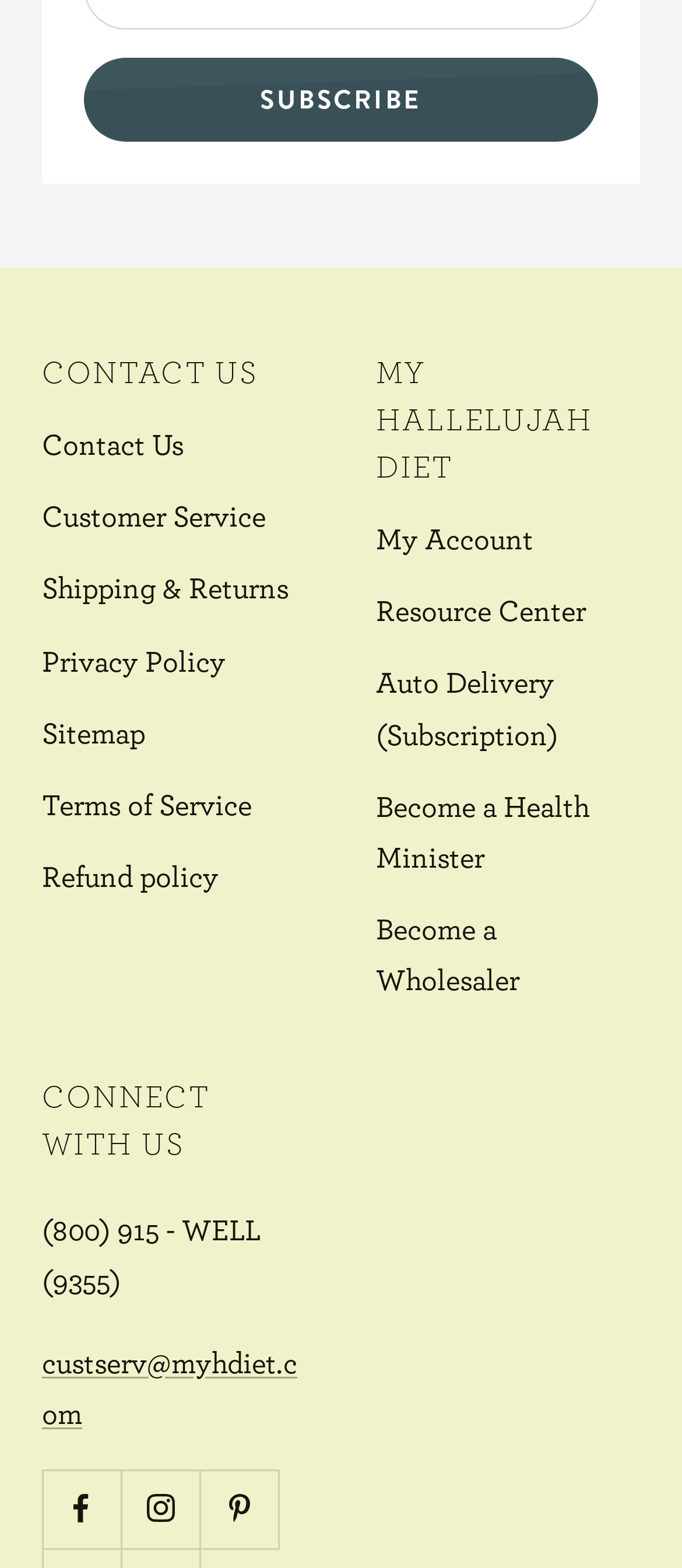What is the name of the diet program?
Based on the image, respond with a single word or phrase.

My Hallelujah Diet